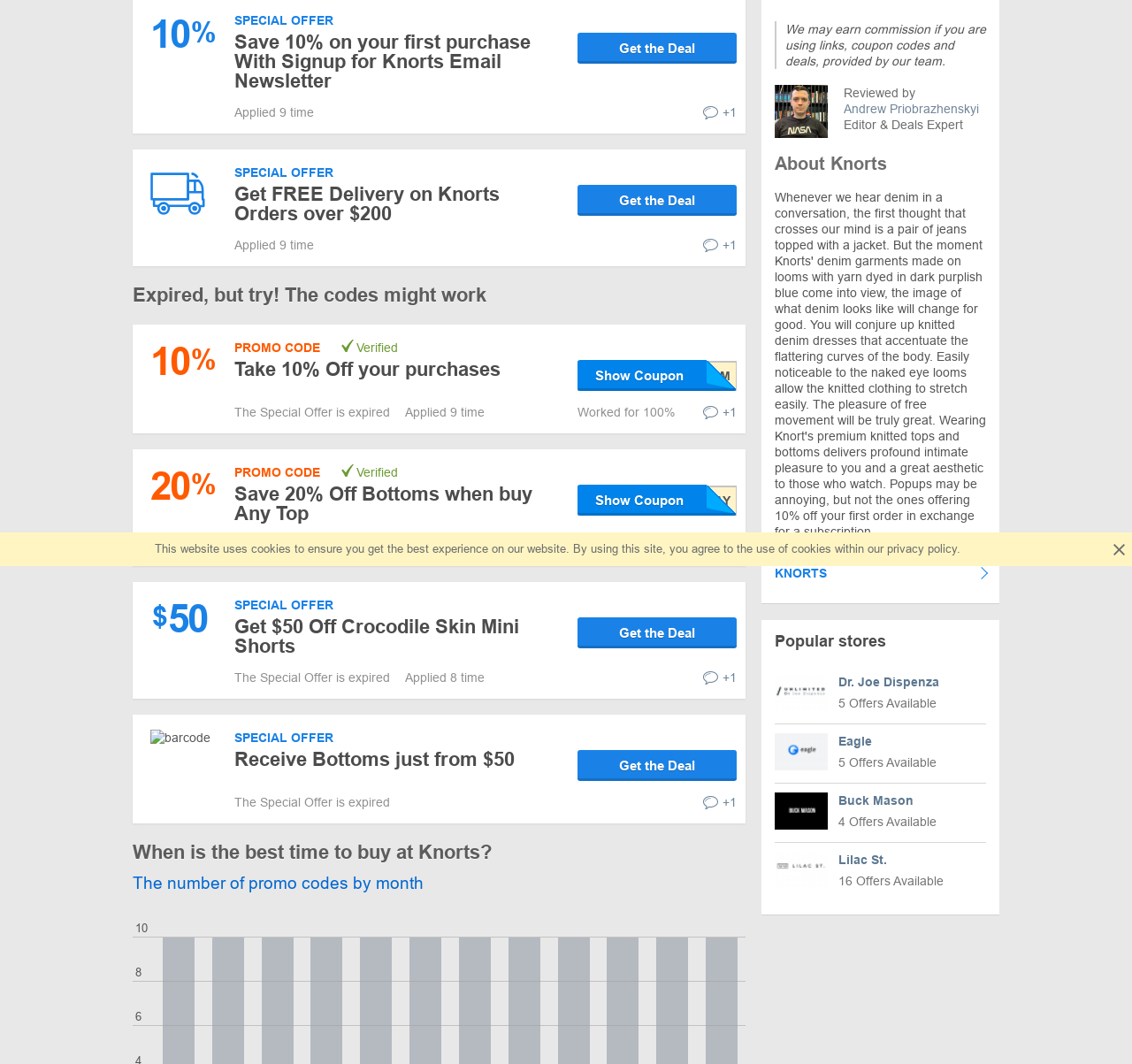Using the provided description Show Coupon, find the bounding box coordinates for the UI element. Provide the coordinates in (top-left x, top-left y, bottom-right x, bottom-right y) format, ensuring all values are between 0 and 1.

[0.51, 0.338, 0.651, 0.367]